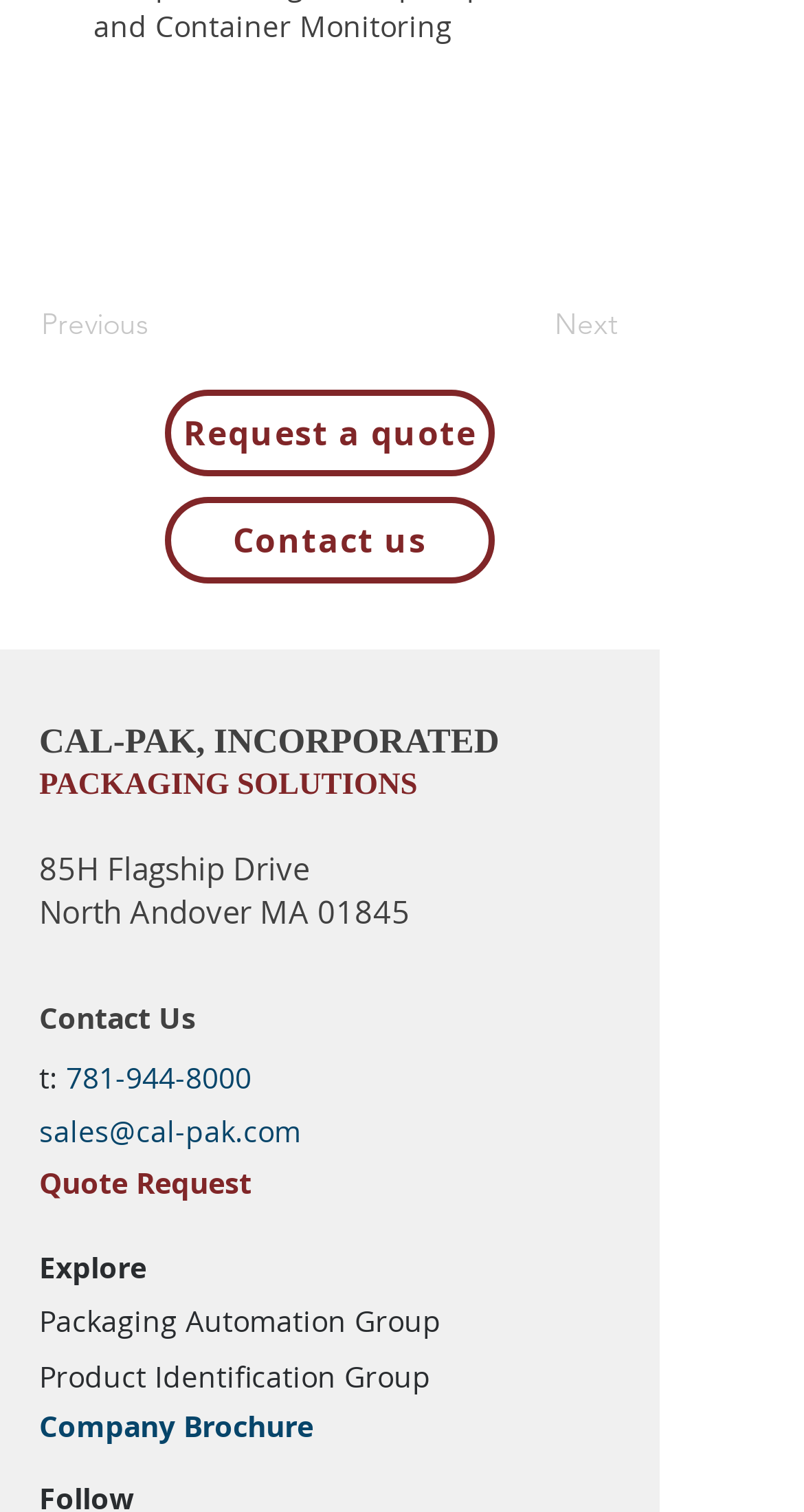Locate the coordinates of the bounding box for the clickable region that fulfills this instruction: "Click the 'Request a quote' link".

[0.205, 0.257, 0.615, 0.315]